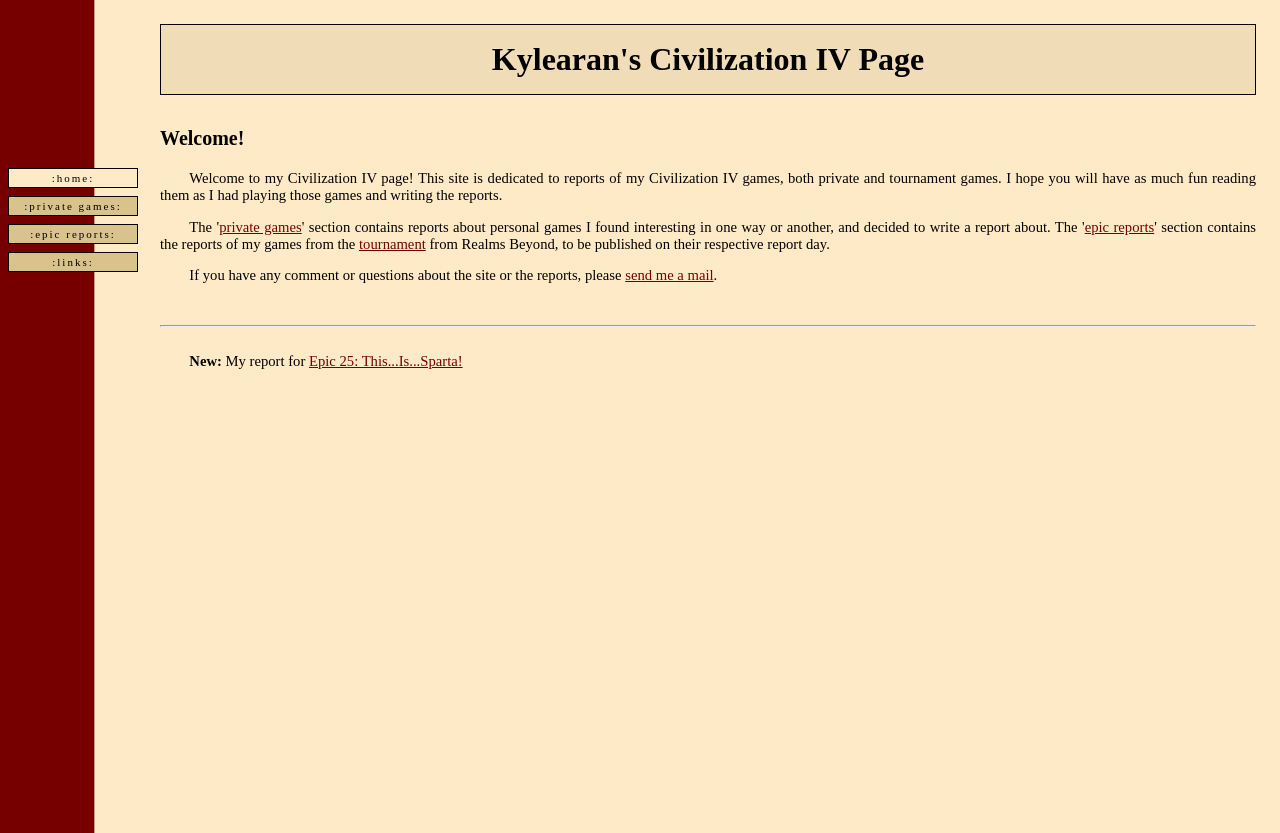Please provide a one-word or short phrase answer to the question:
What is the purpose of this webpage?

Sharing Civilization IV game reports